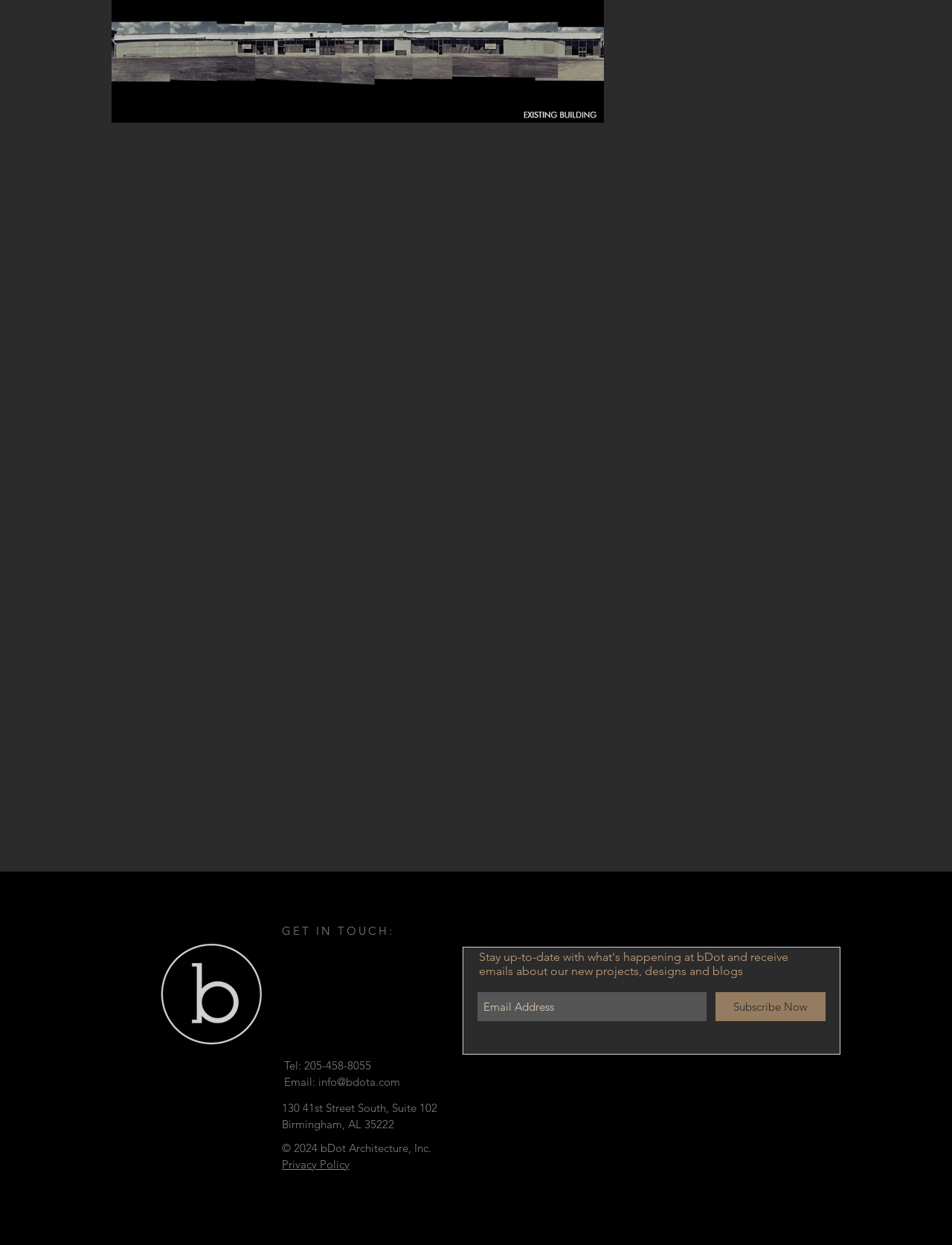What is the phone number to get in touch?
Using the visual information, answer the question in a single word or phrase.

205-458-8055